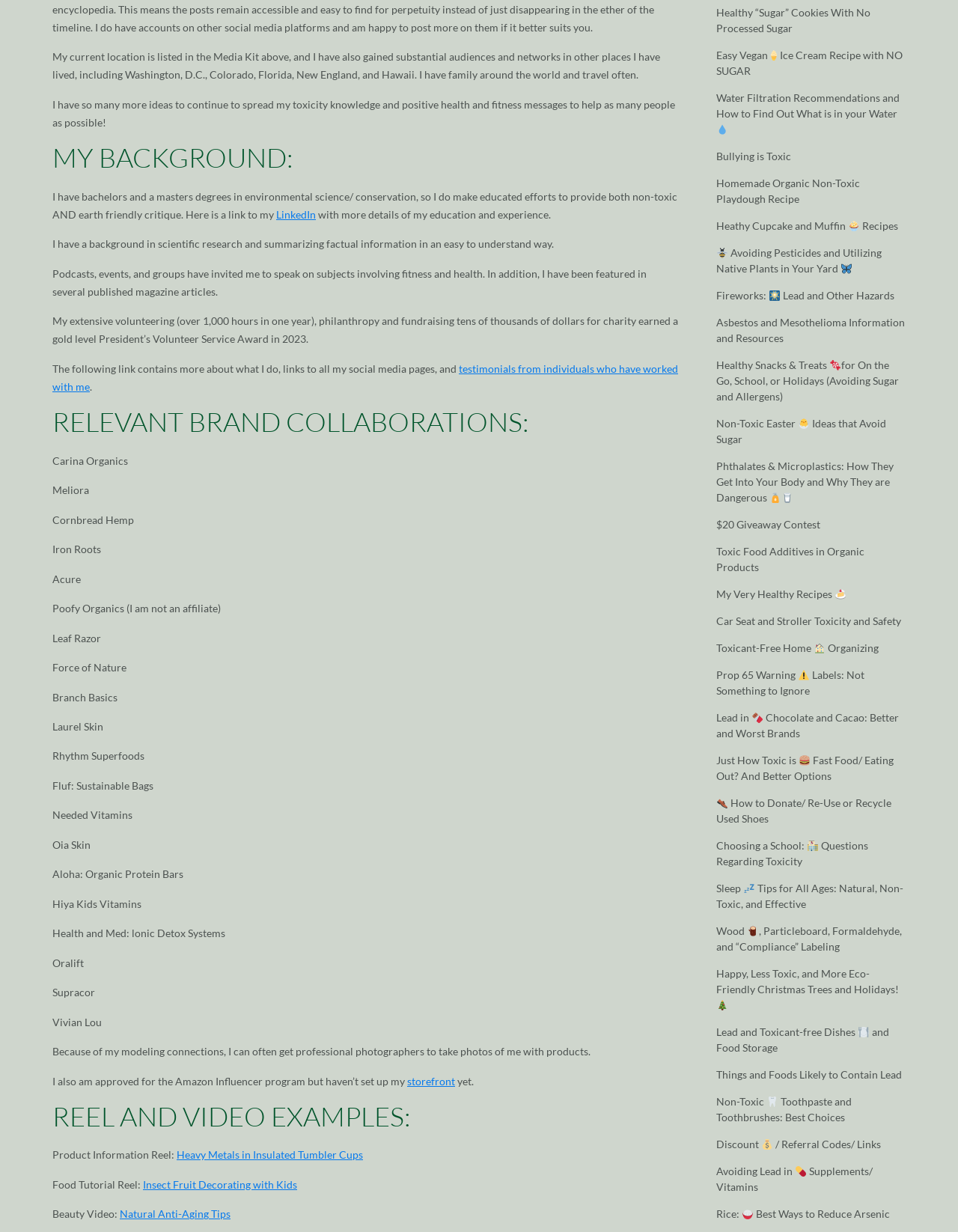Could you highlight the region that needs to be clicked to execute the instruction: "Watch the video on Natural Anti-Aging Tips"?

[0.125, 0.98, 0.241, 0.991]